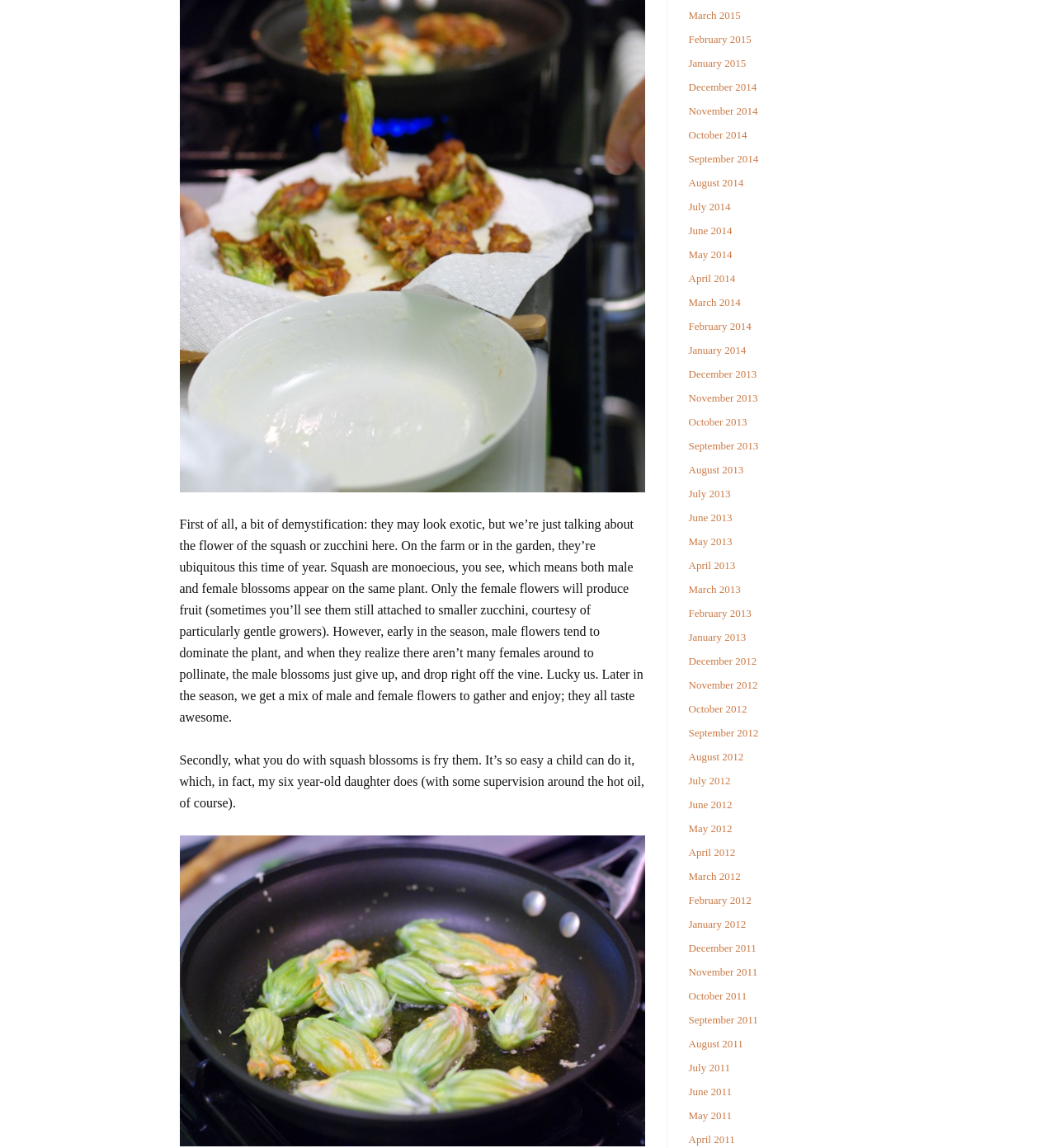Find the bounding box coordinates of the area that needs to be clicked in order to achieve the following instruction: "Click the link to view posts from March 2015". The coordinates should be specified as four float numbers between 0 and 1, i.e., [left, top, right, bottom].

[0.652, 0.008, 0.701, 0.019]